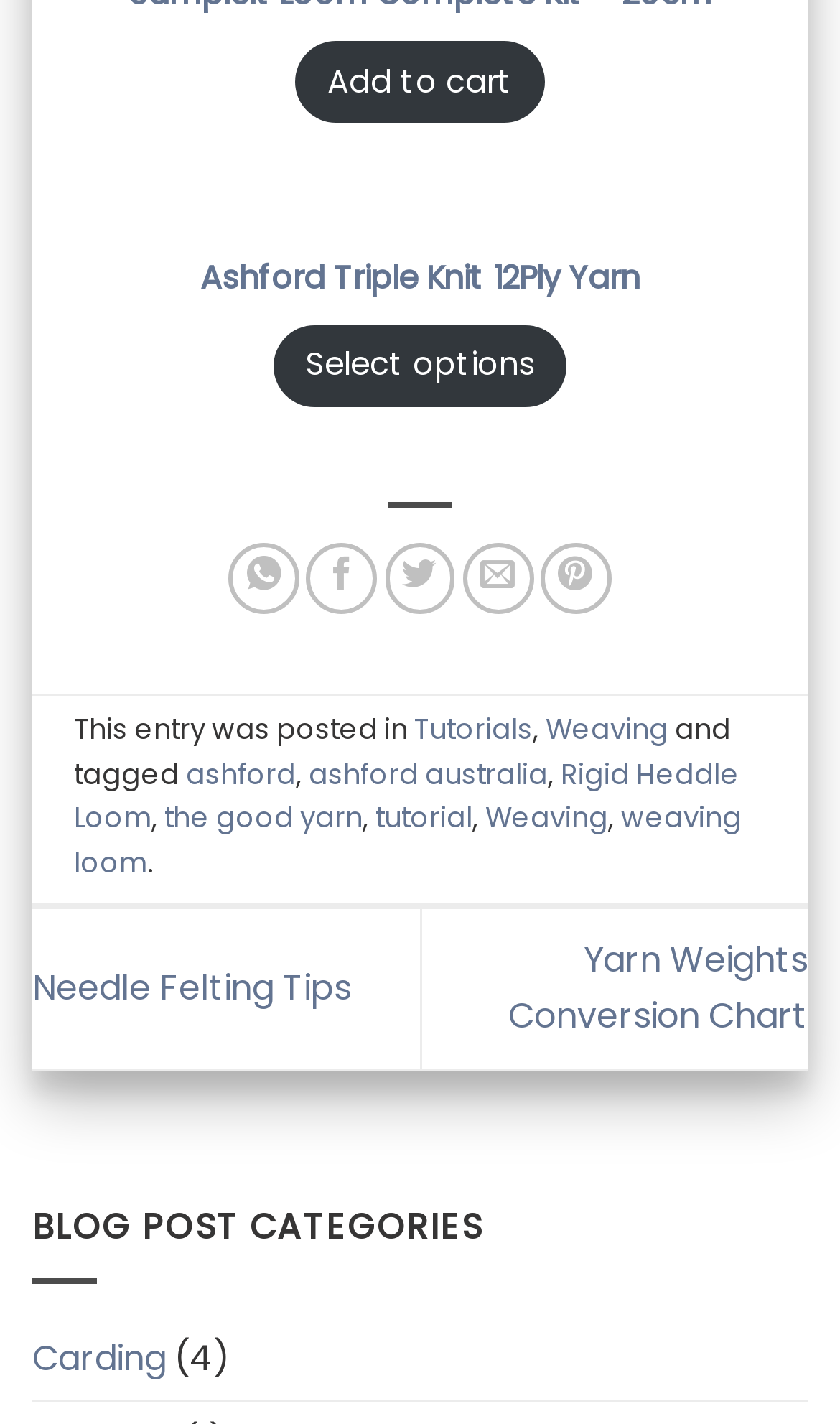Determine the bounding box coordinates of the section I need to click to execute the following instruction: "Explore 'Needle Felting Tips'". Provide the coordinates as four float numbers between 0 and 1, i.e., [left, top, right, bottom].

[0.038, 0.676, 0.418, 0.711]